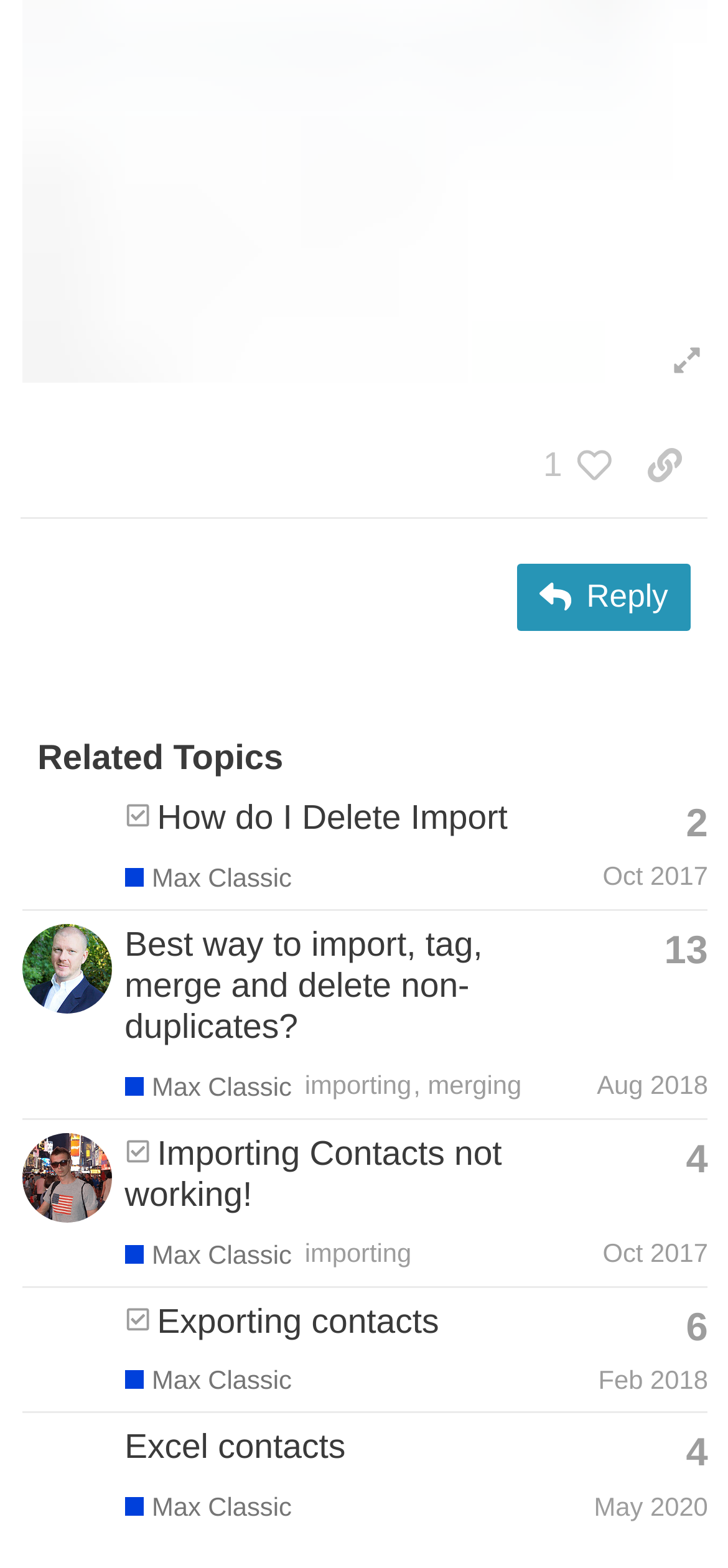Locate the bounding box coordinates of the clickable region to complete the following instruction: "View post details."

[0.029, 0.508, 0.973, 0.58]